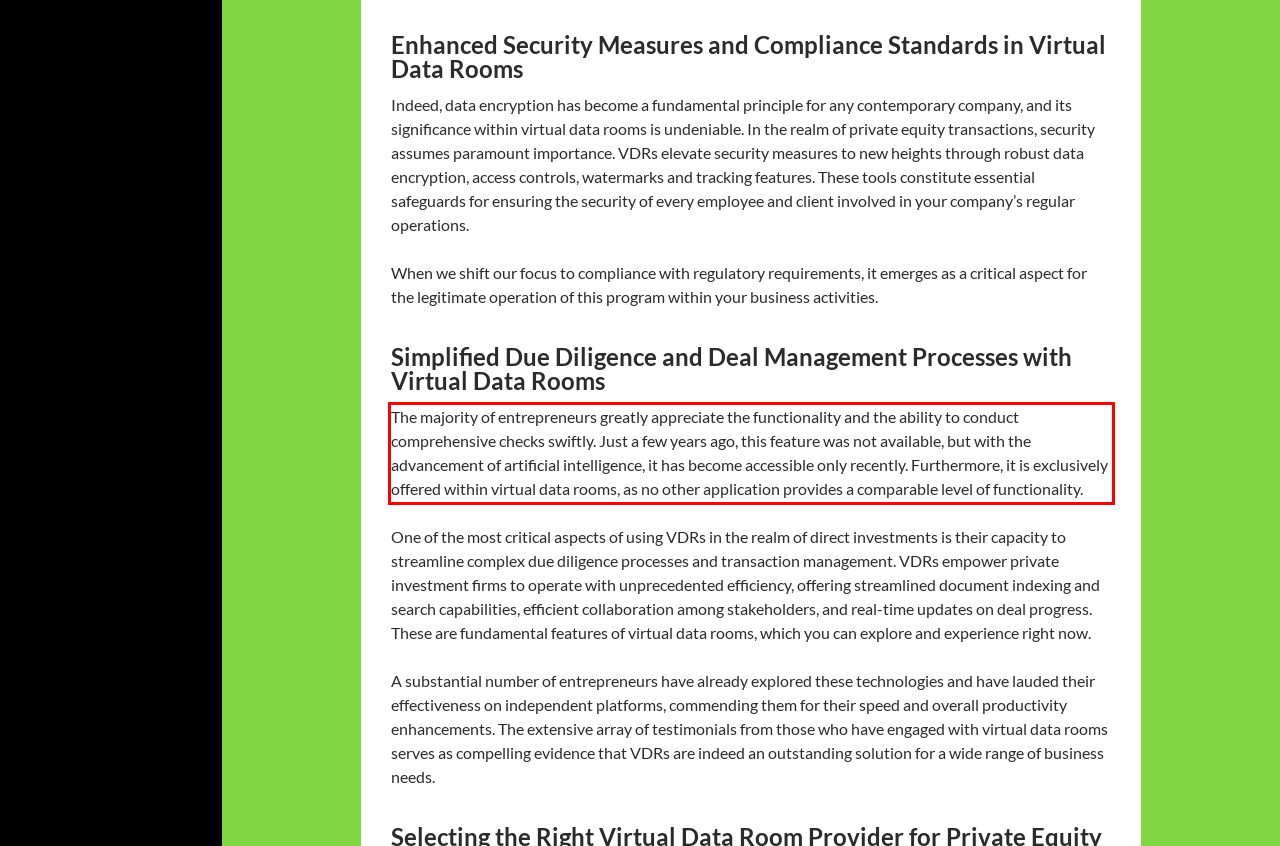With the given screenshot of a webpage, locate the red rectangle bounding box and extract the text content using OCR.

The majority of entrepreneurs greatly appreciate the functionality and the ability to conduct comprehensive checks swiftly. Just a few years ago, this feature was not available, but with the advancement of artificial intelligence, it has become accessible only recently. Furthermore, it is exclusively offered within virtual data rooms, as no other application provides a comparable level of functionality.